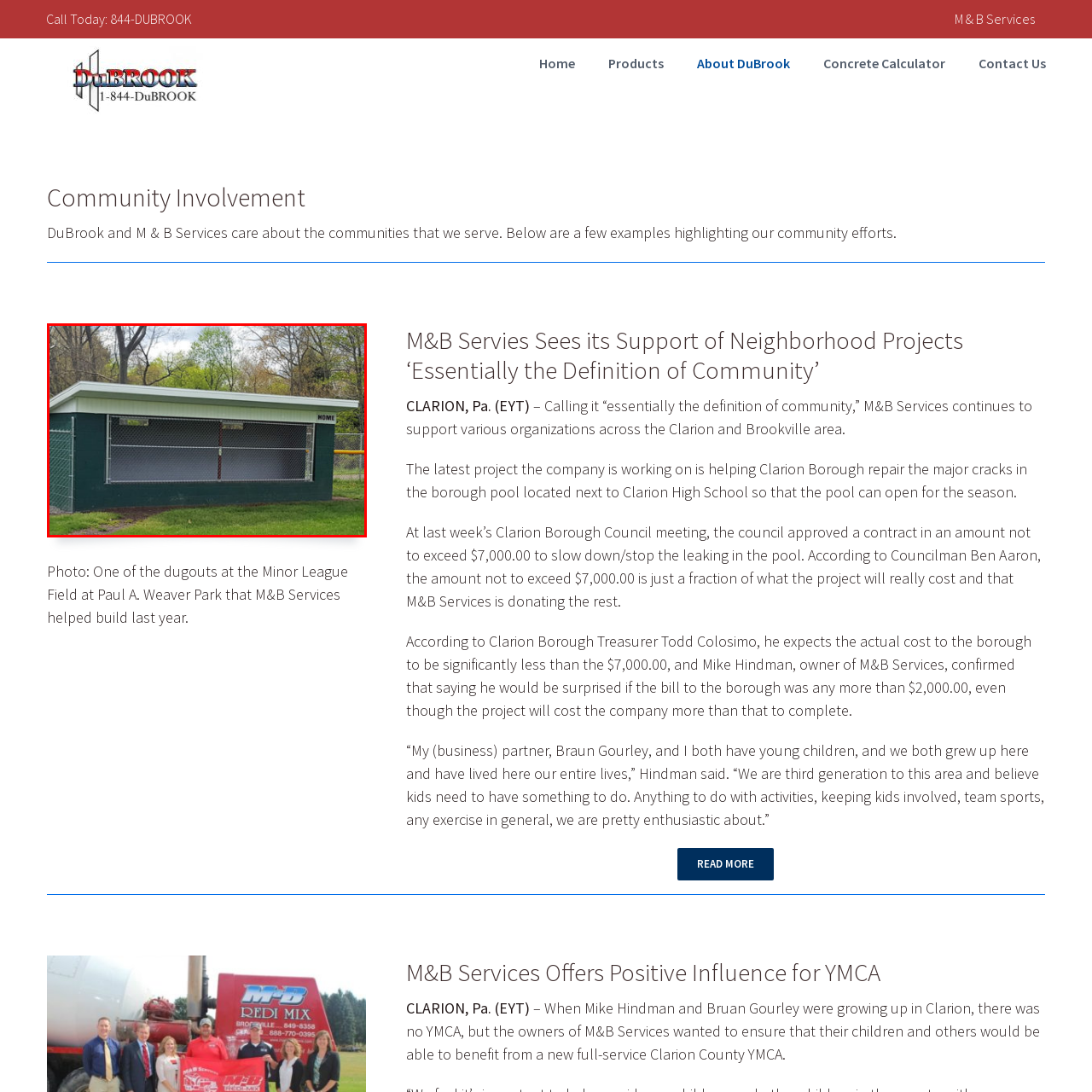Explain in detail what is happening in the image that is surrounded by the red box.

This image showcases a dugout at a Minor League Field located in Paul A. Weaver Park, which was constructed with assistance from M&B Services. The dugout features a green exterior and a distinctive sloped roof. The word "HOME" is prominently displayed on the front, indicating its purpose as a team shelter. Surrounding the dugout is a chain-link fence, and the grassy area adds a vibrant touch to the setting. The scene emphasizes M&B Services' commitment to community involvement and support for local sports facilities, highlighting their recent contributions to enhancing the park for team activities and youth engagement.